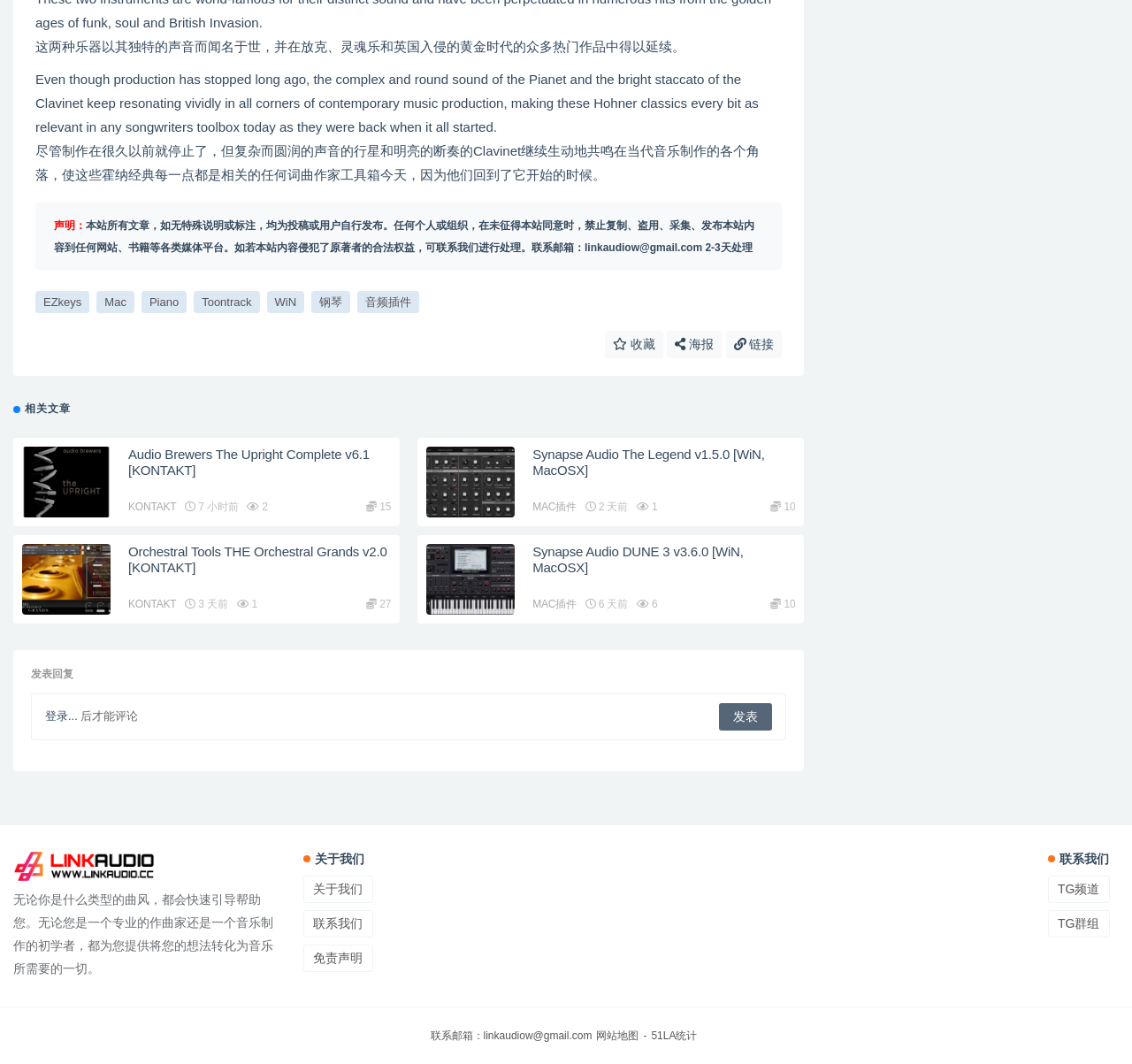What is the purpose of the '关于我们' section?
Use the screenshot to answer the question with a single word or phrase.

About the website